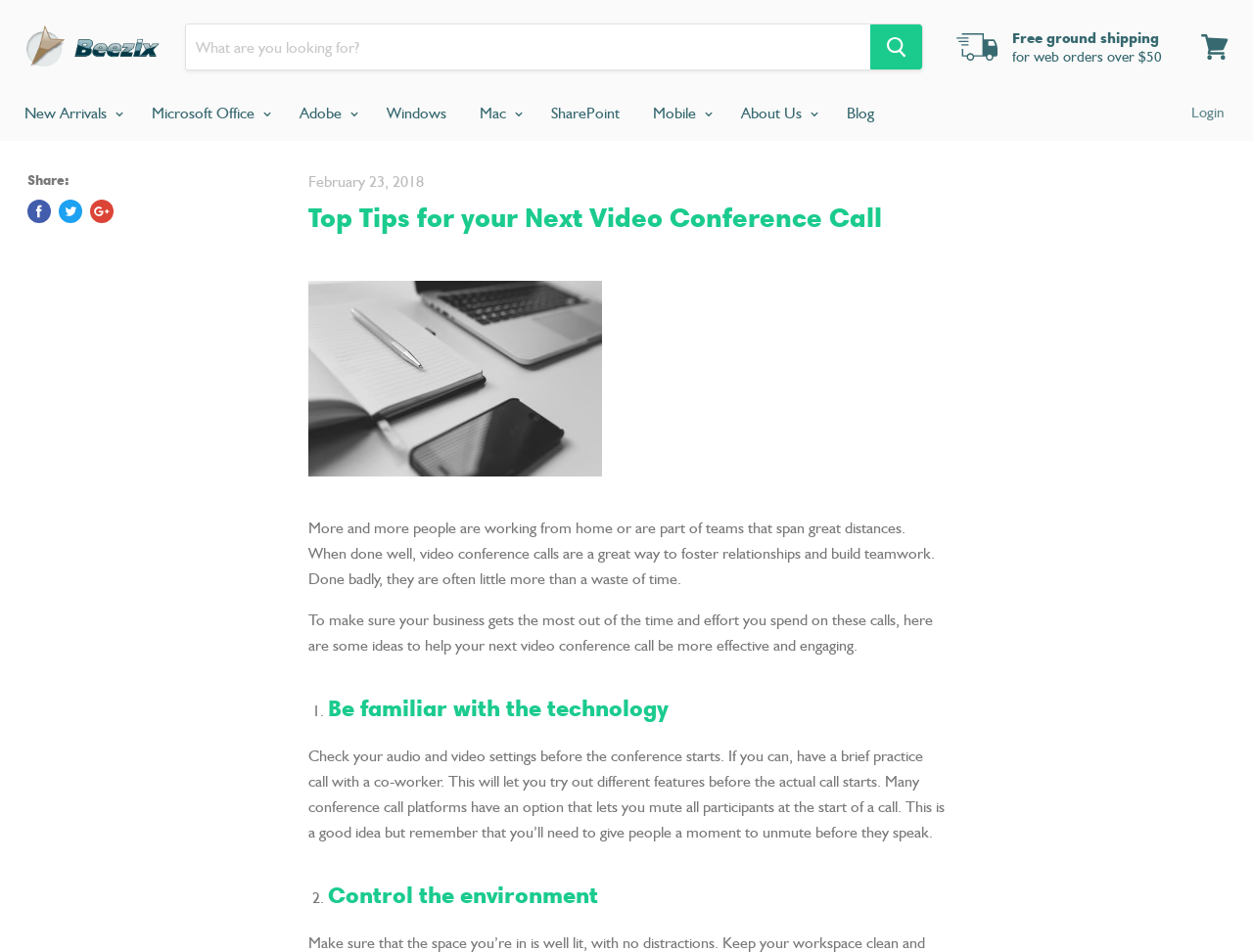Please specify the bounding box coordinates of the clickable section necessary to execute the following command: "Go to the 'Previous post: Kate Schapira – 2 Poems'".

None